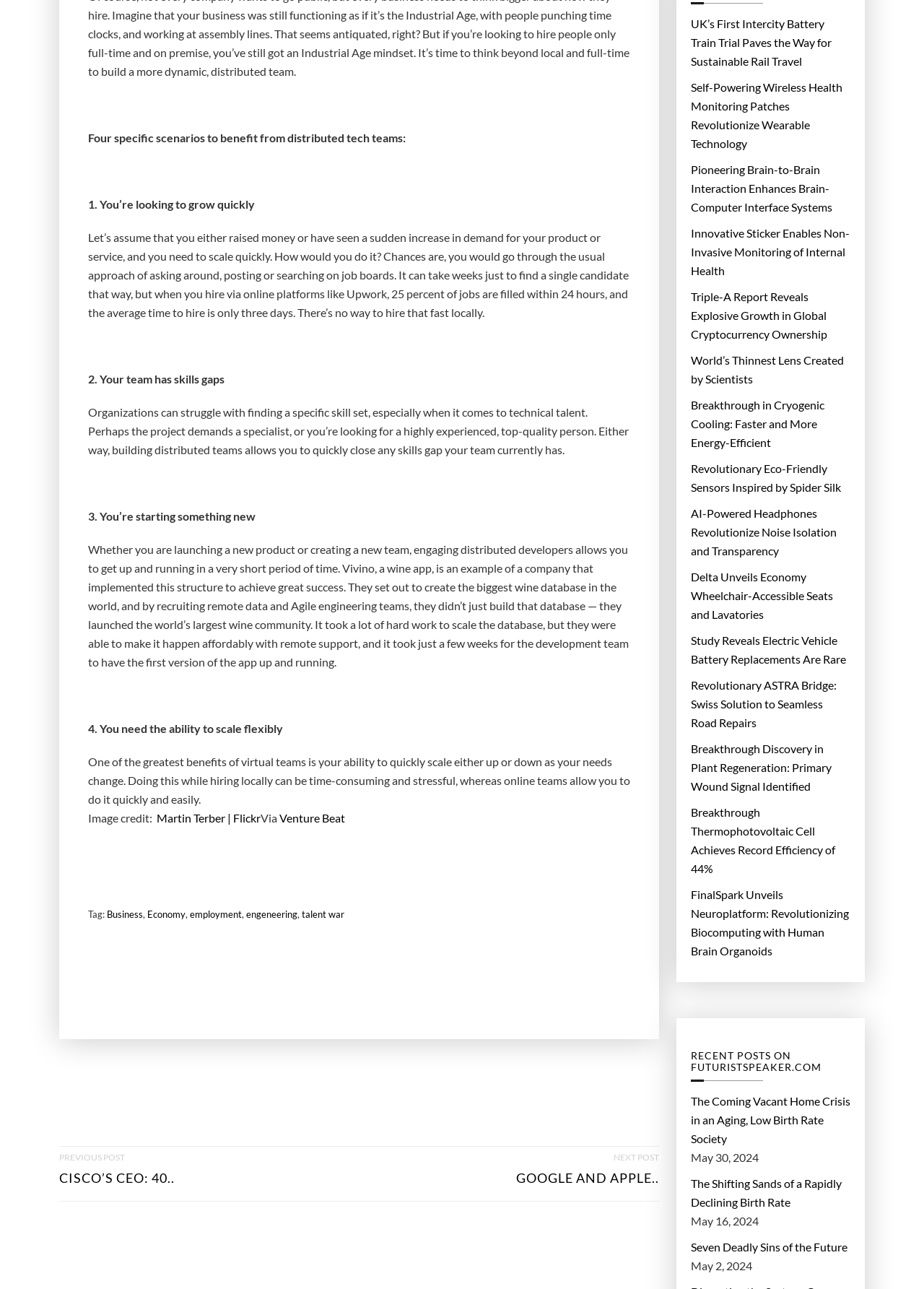Using the element description: "Venture Beat", determine the bounding box coordinates. The coordinates should be in the format [left, top, right, bottom], with values between 0 and 1.

[0.302, 0.627, 0.373, 0.642]